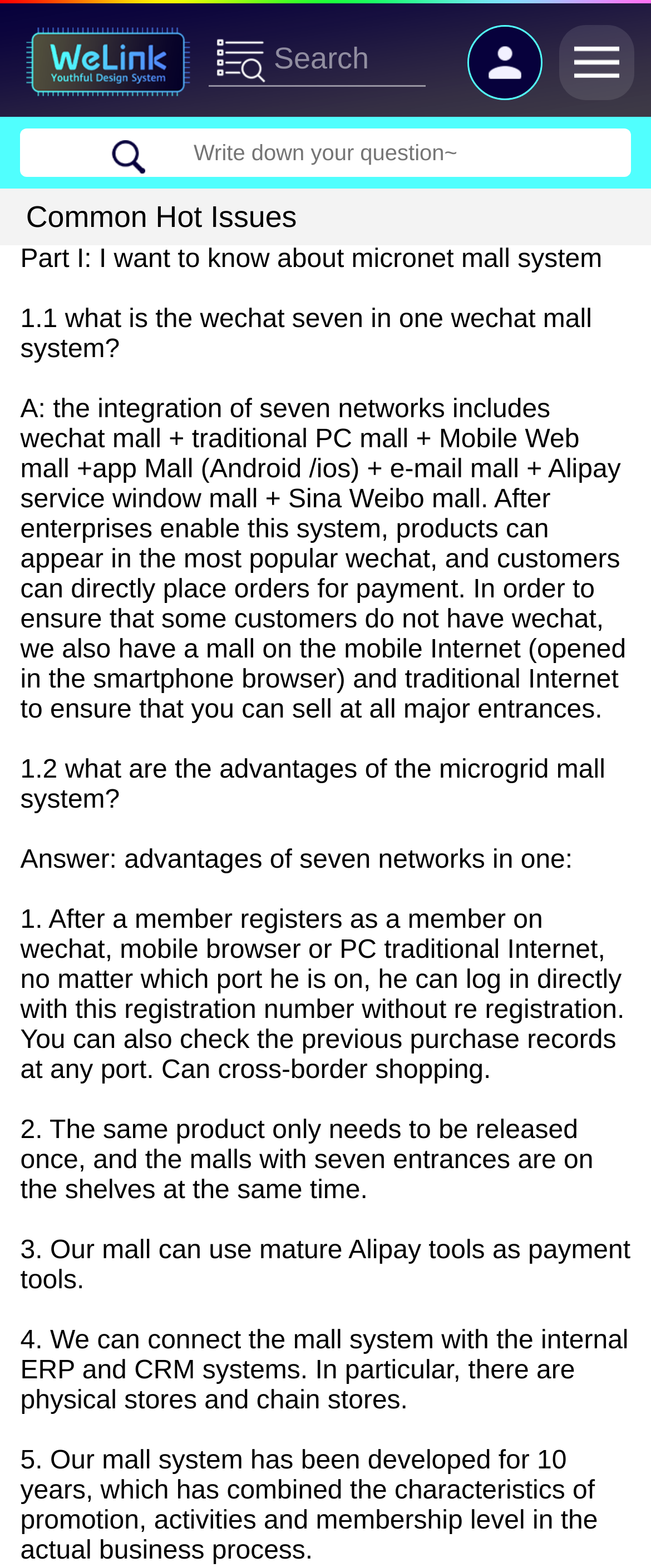What is the title or heading displayed on the webpage?

Common Hot Issues